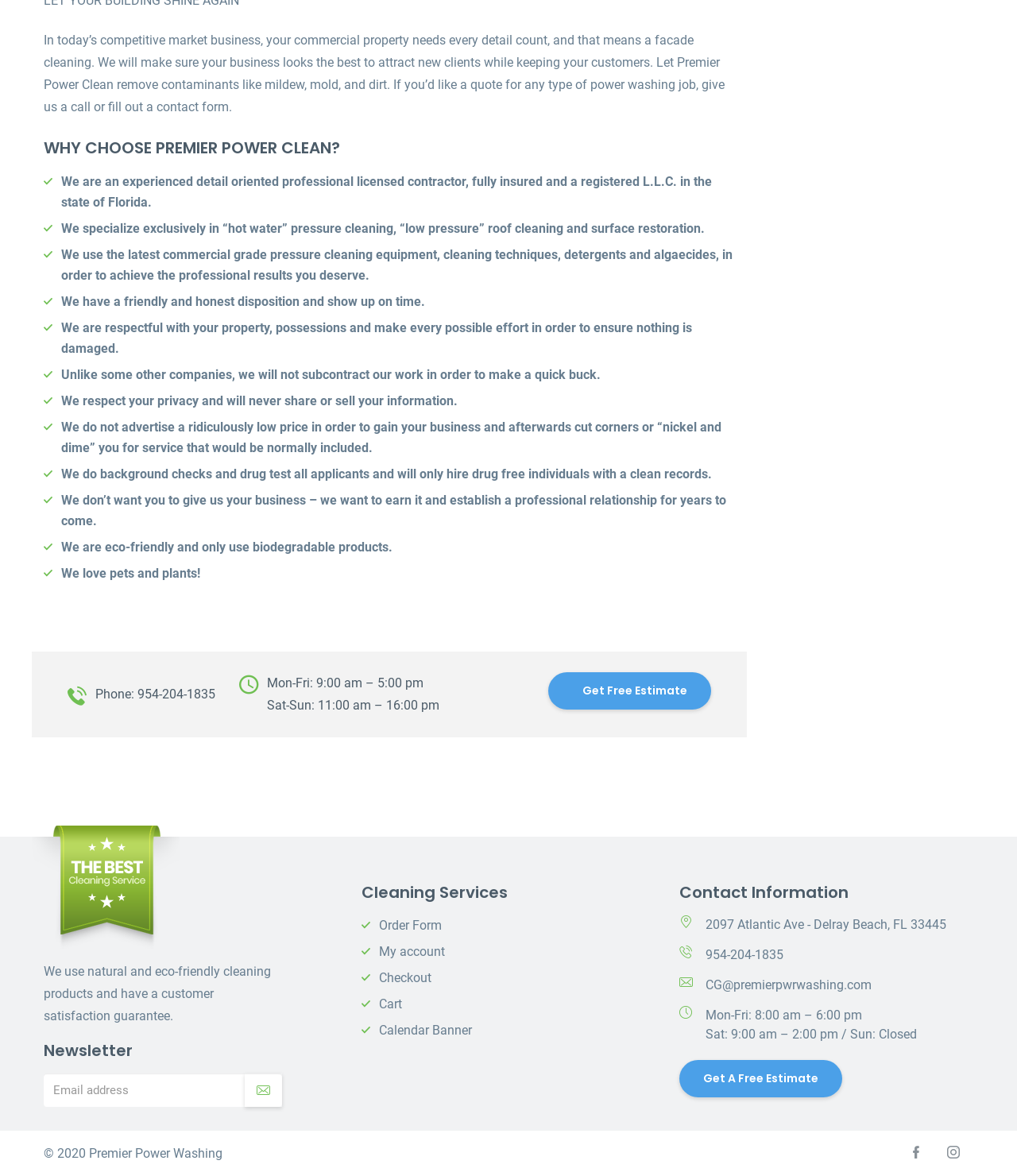Please specify the coordinates of the bounding box for the element that should be clicked to carry out this instruction: "Contact us". The coordinates must be four float numbers between 0 and 1, formatted as [left, top, right, bottom].

None